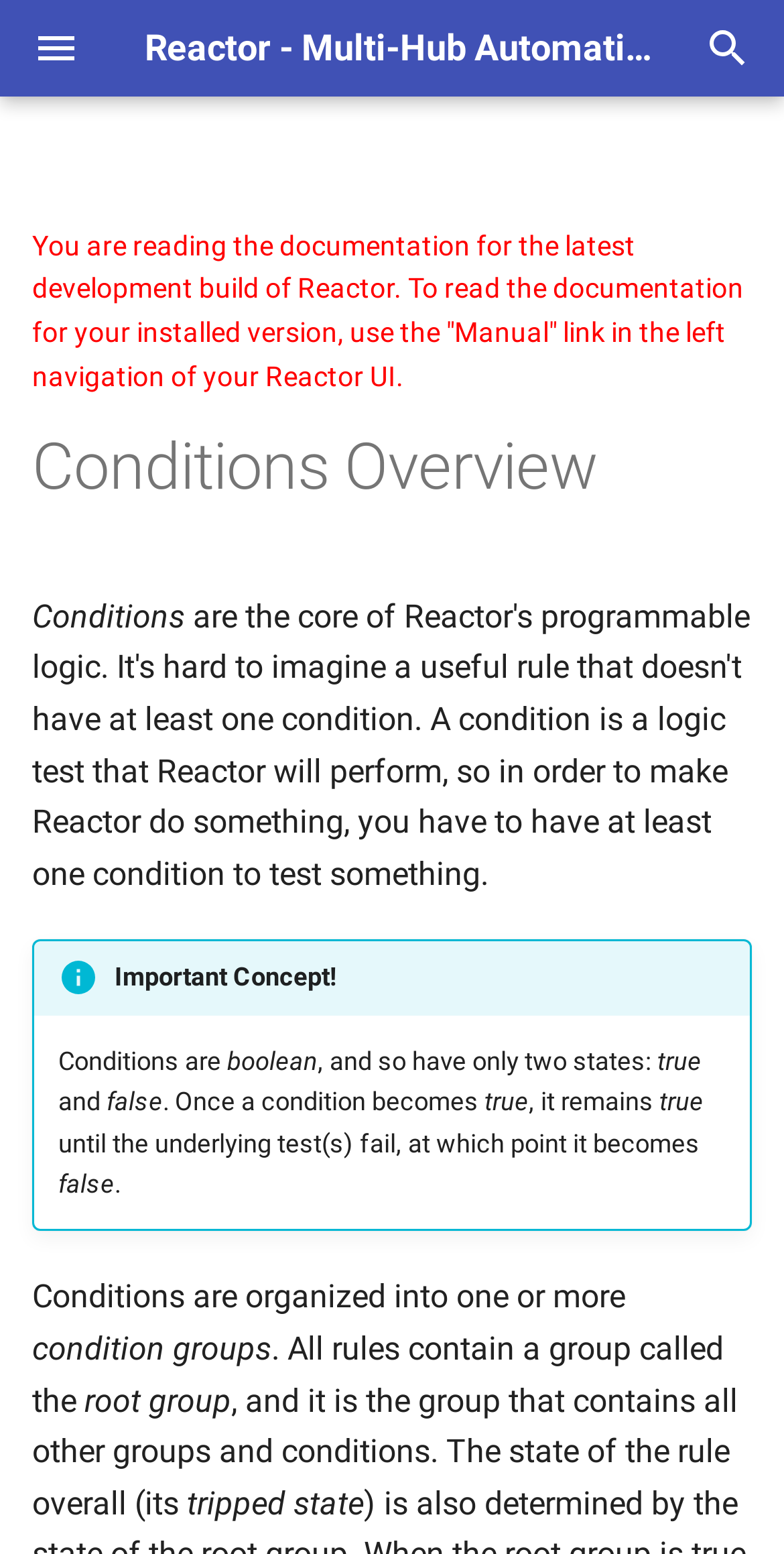What is the text of the static text element below the heading 'Conditions Overview'?
Give a single word or phrase answer based on the content of the image.

Important Concept!